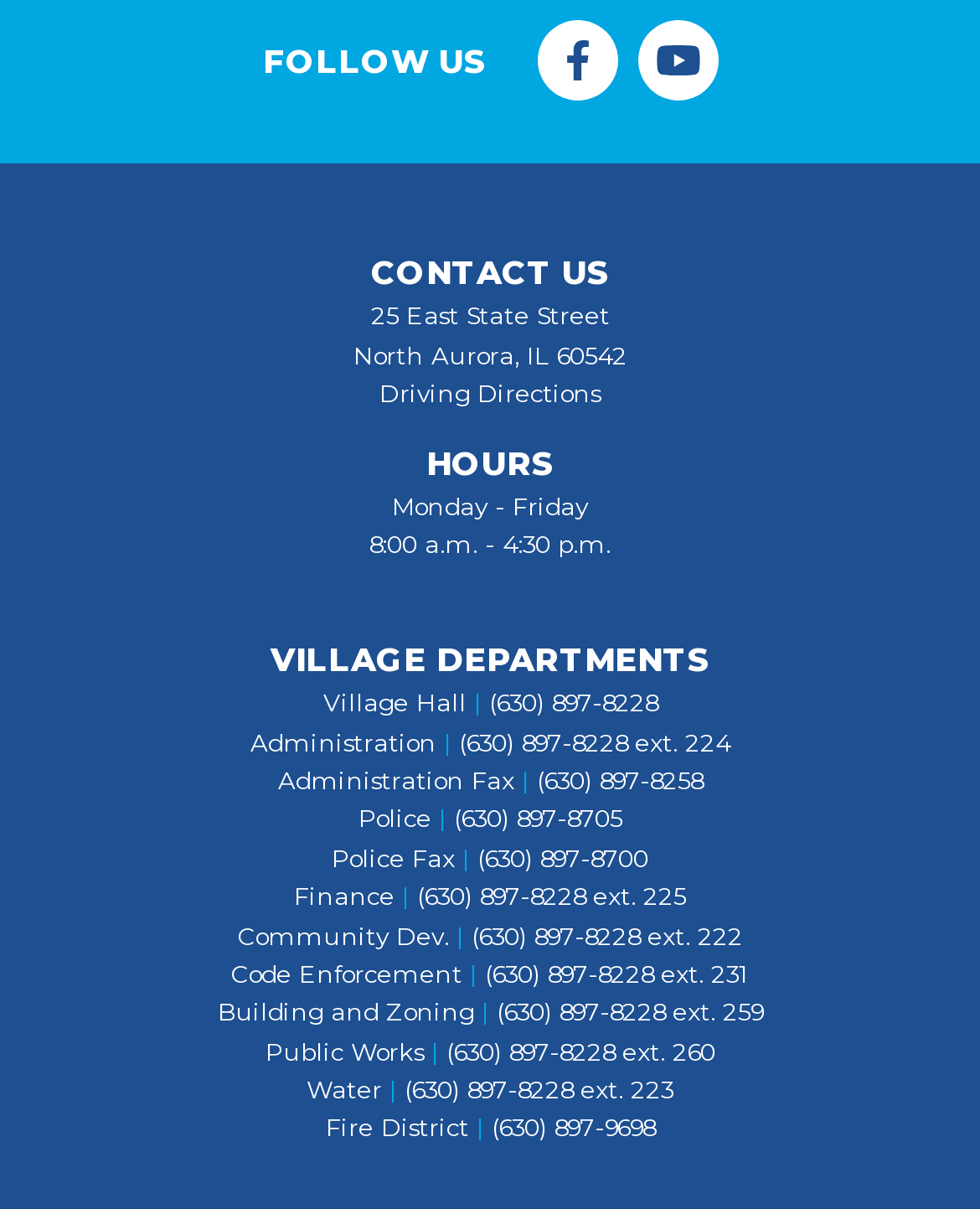Please identify the coordinates of the bounding box that should be clicked to fulfill this instruction: "Call the Fire District".

[0.501, 0.922, 0.668, 0.945]